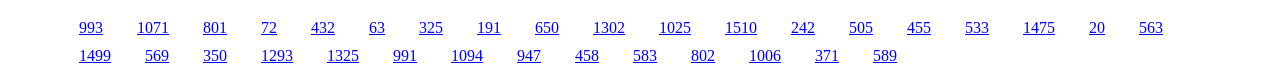Please determine the bounding box coordinates of the element to click in order to execute the following instruction: "visit the 15th link". The coordinates should be four float numbers between 0 and 1, specified as [left, top, right, bottom].

[0.566, 0.235, 0.591, 0.451]